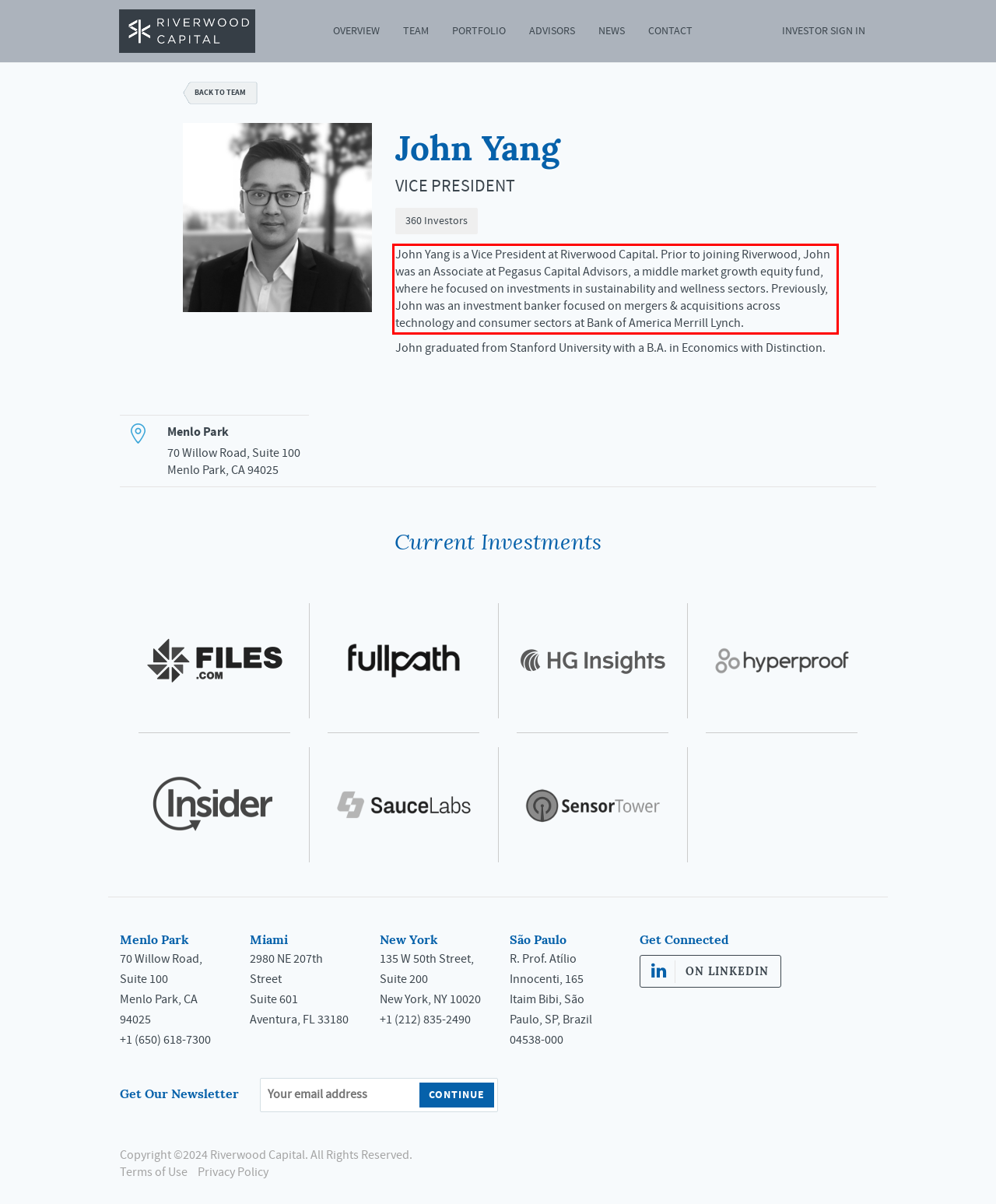Examine the webpage screenshot, find the red bounding box, and extract the text content within this marked area.

John Yang is a Vice President at Riverwood Capital. Prior to joining Riverwood, John was an Associate at Pegasus Capital Advisors, a middle market growth equity fund, where he focused on investments in sustainability and wellness sectors. Previously, John was an investment banker focused on mergers & acquisitions across technology and consumer sectors at Bank of America Merrill Lynch.